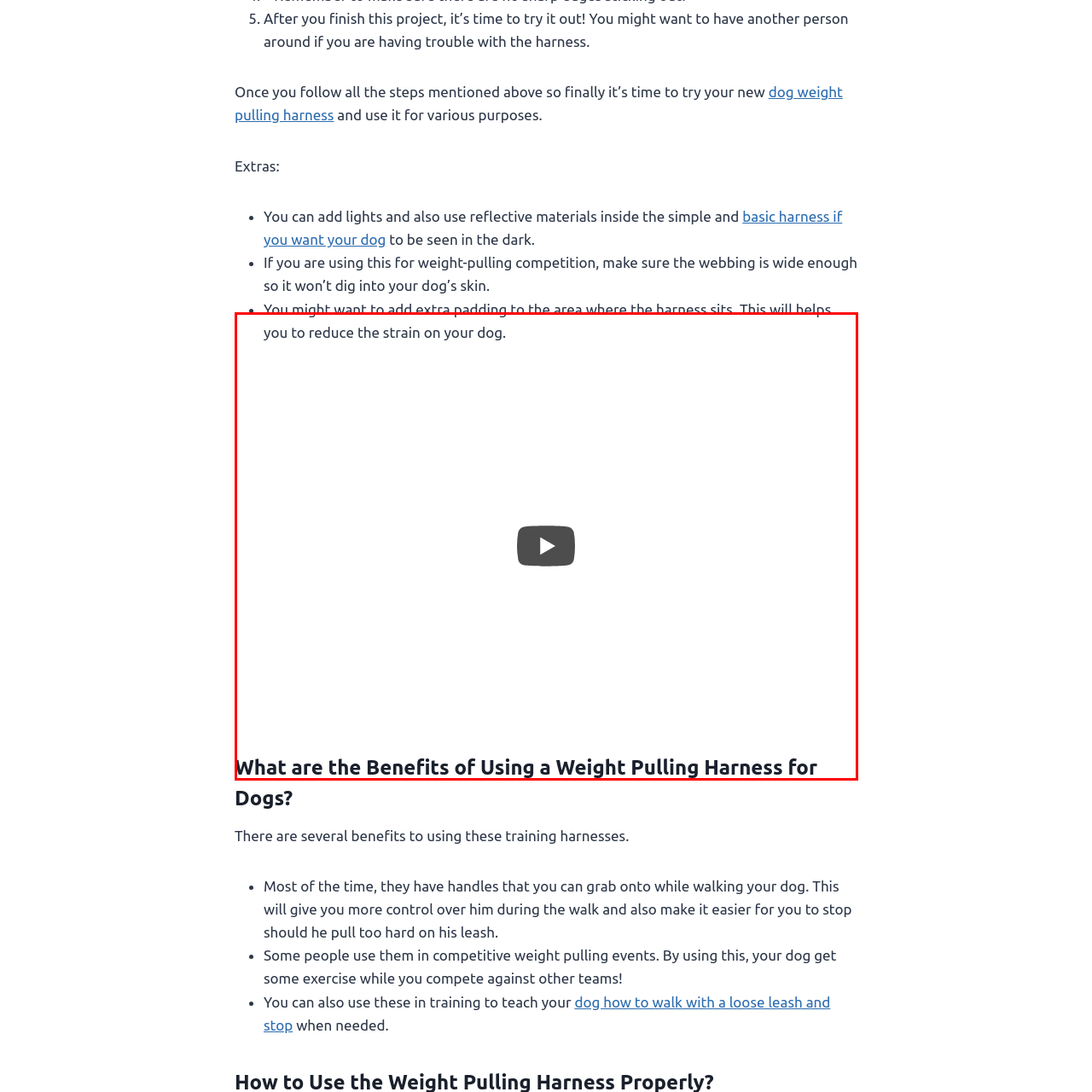Carefully inspect the area of the image highlighted by the red box and deliver a detailed response to the question below, based on your observations: What is the purpose of the multimedia resource?

The multimedia resource, which is the video player, aims to enrich the reader's understanding of safe harness usage and its advantages, enhancing the overall experience of the article's instructional content.